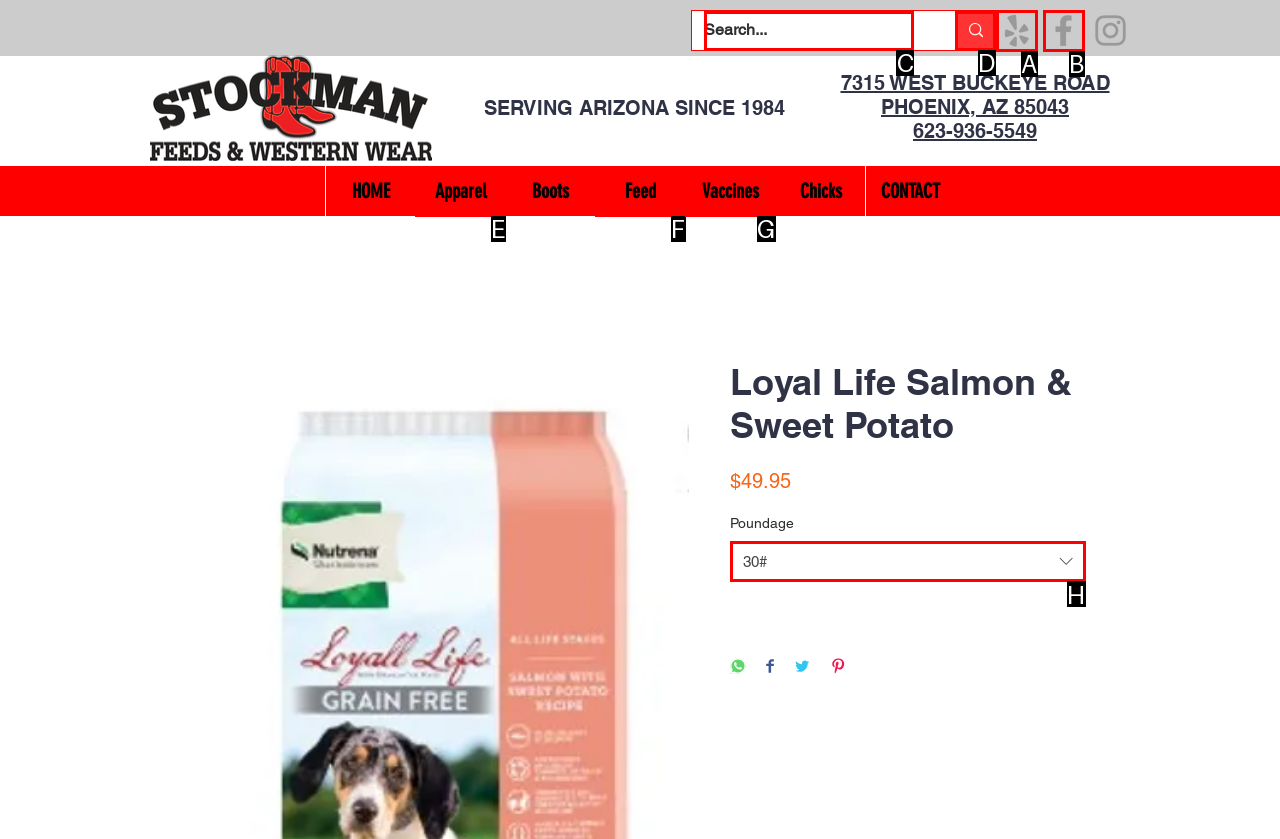Based on the provided element description: aria-label="Grey Yelp Icon", identify the best matching HTML element. Respond with the corresponding letter from the options shown.

A